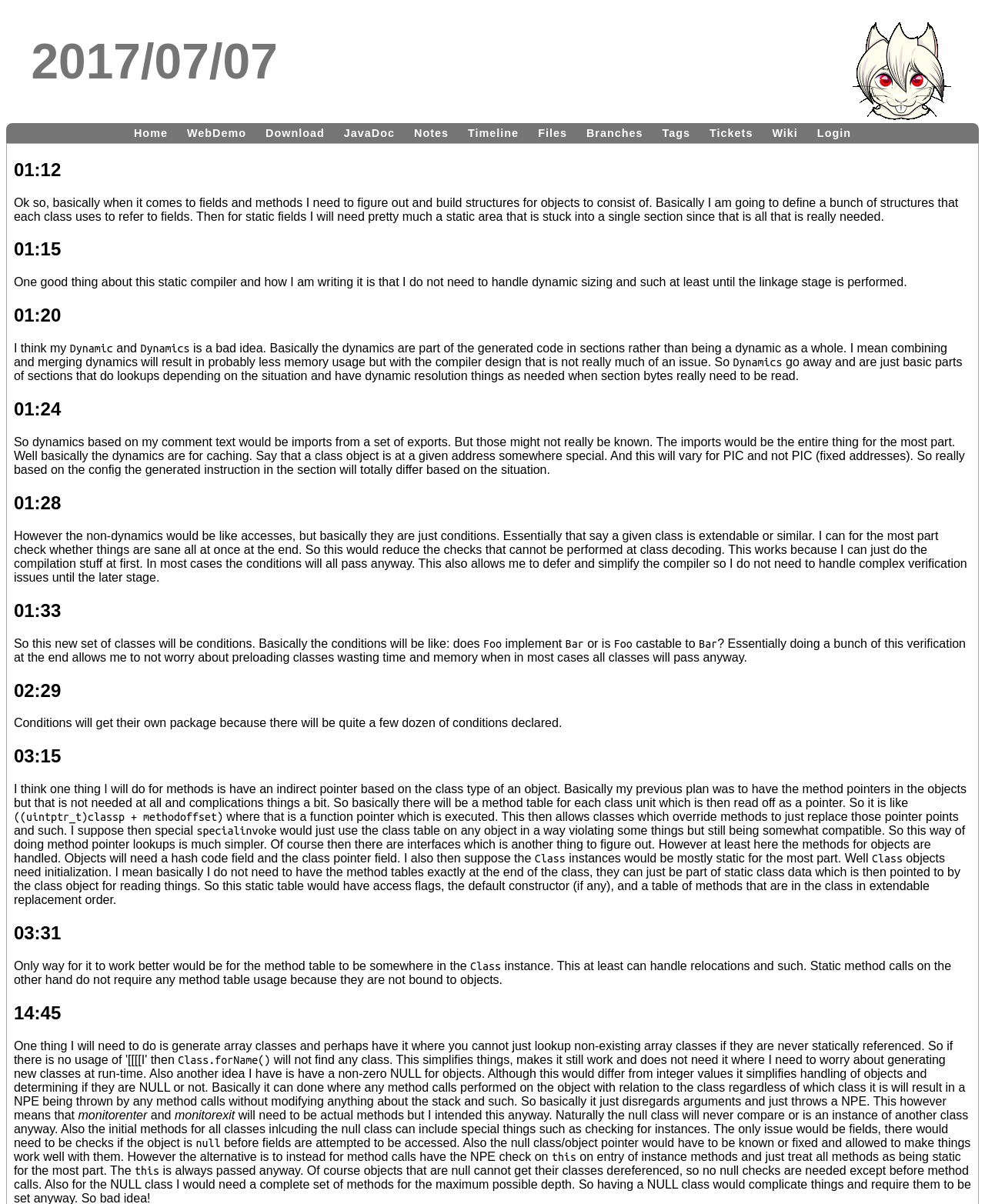Please identify the coordinates of the bounding box for the clickable region that will accomplish this instruction: "Click on the 'WebDemo' link".

[0.182, 0.103, 0.258, 0.117]